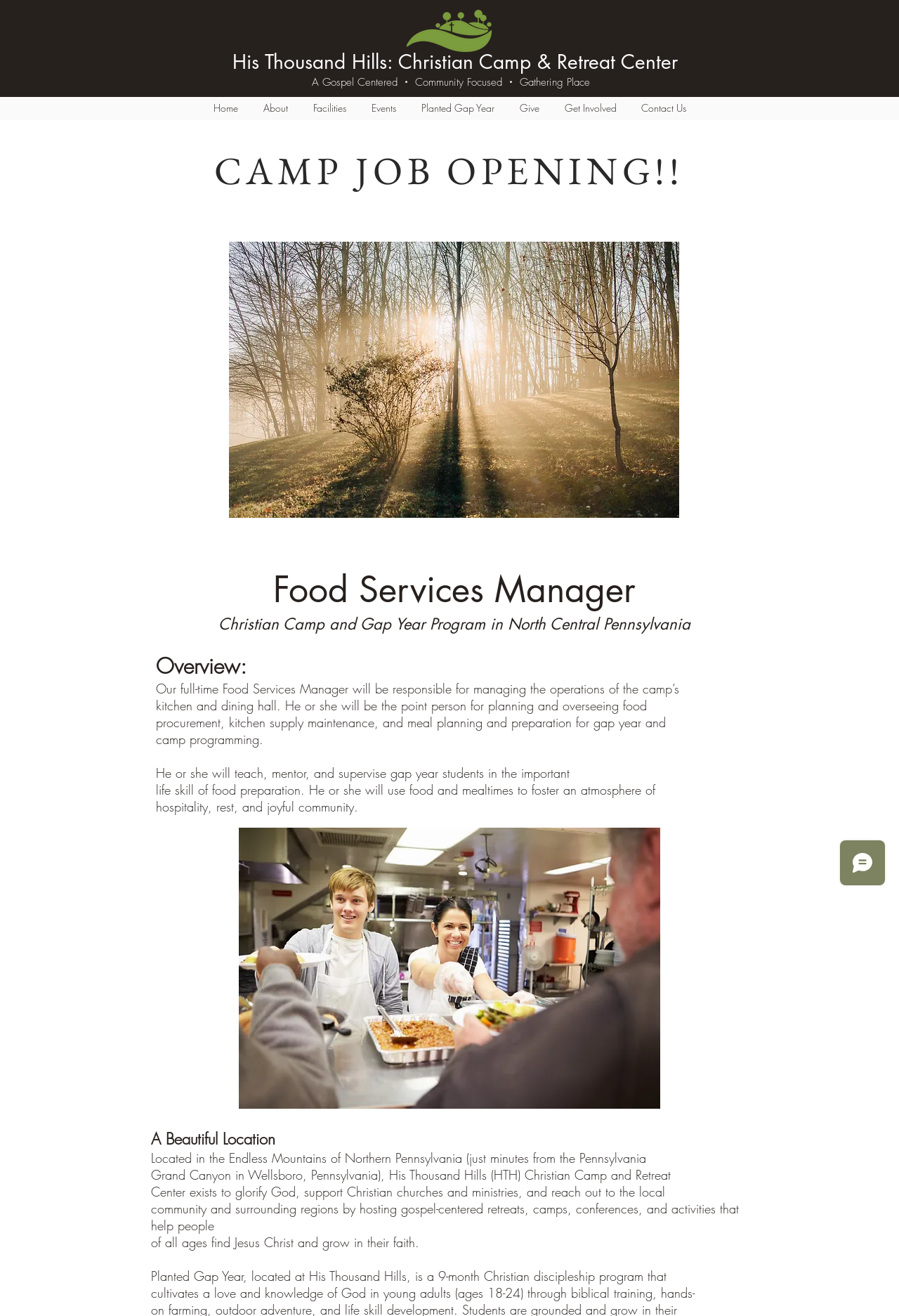Determine the bounding box coordinates for the UI element matching this description: "Planted Gap Year".

[0.455, 0.073, 0.564, 0.091]